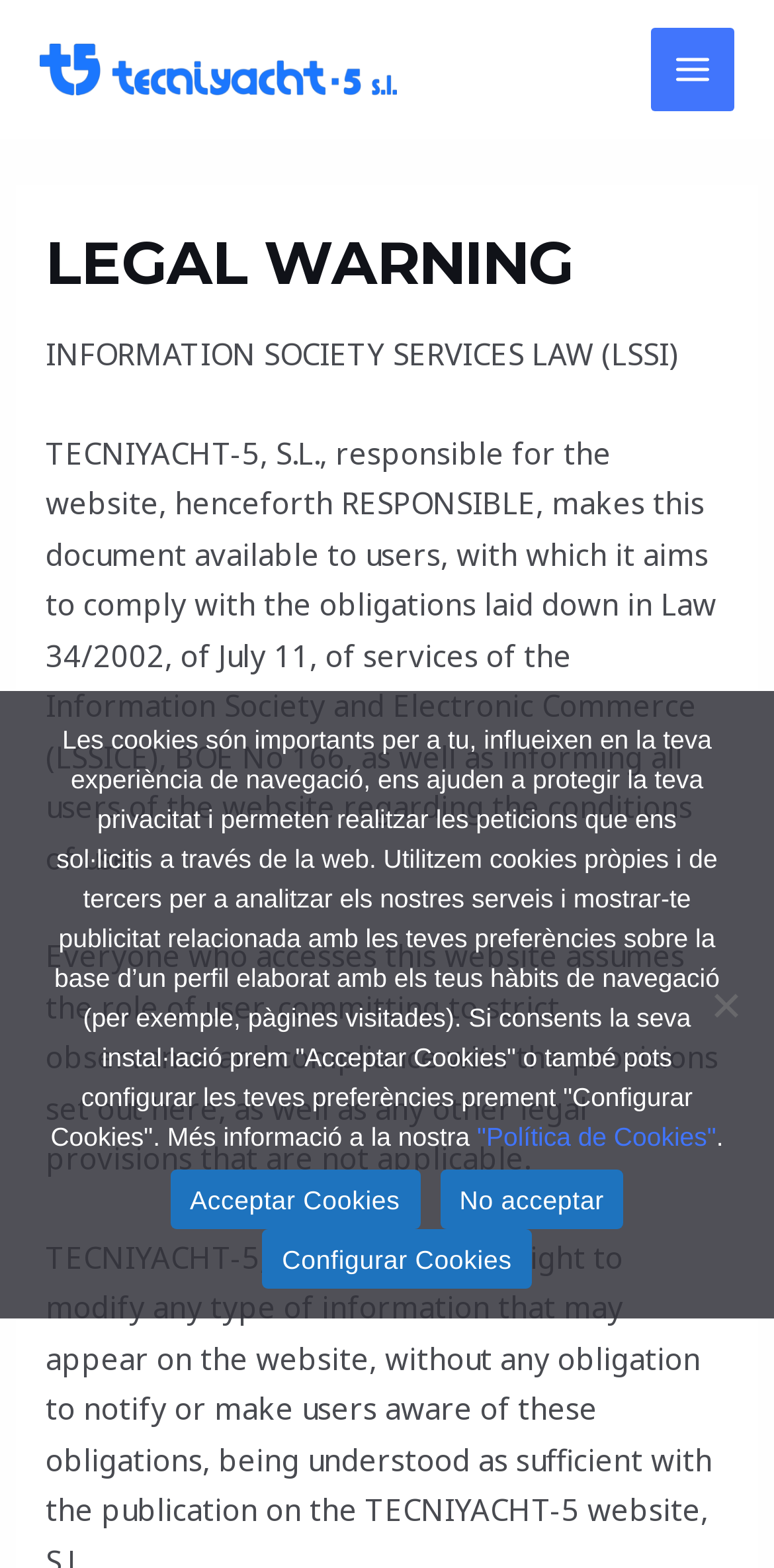Given the content of the image, can you provide a detailed answer to the question?
What is the topic of the 'Cookie Notice' dialog?

The 'Cookie Notice' dialog appears to be informing users about the use of cookies on the website, including the types of cookies used, their purpose, and the user's options for configuring or accepting cookies, which is related to the topic of cookie usage and privacy.